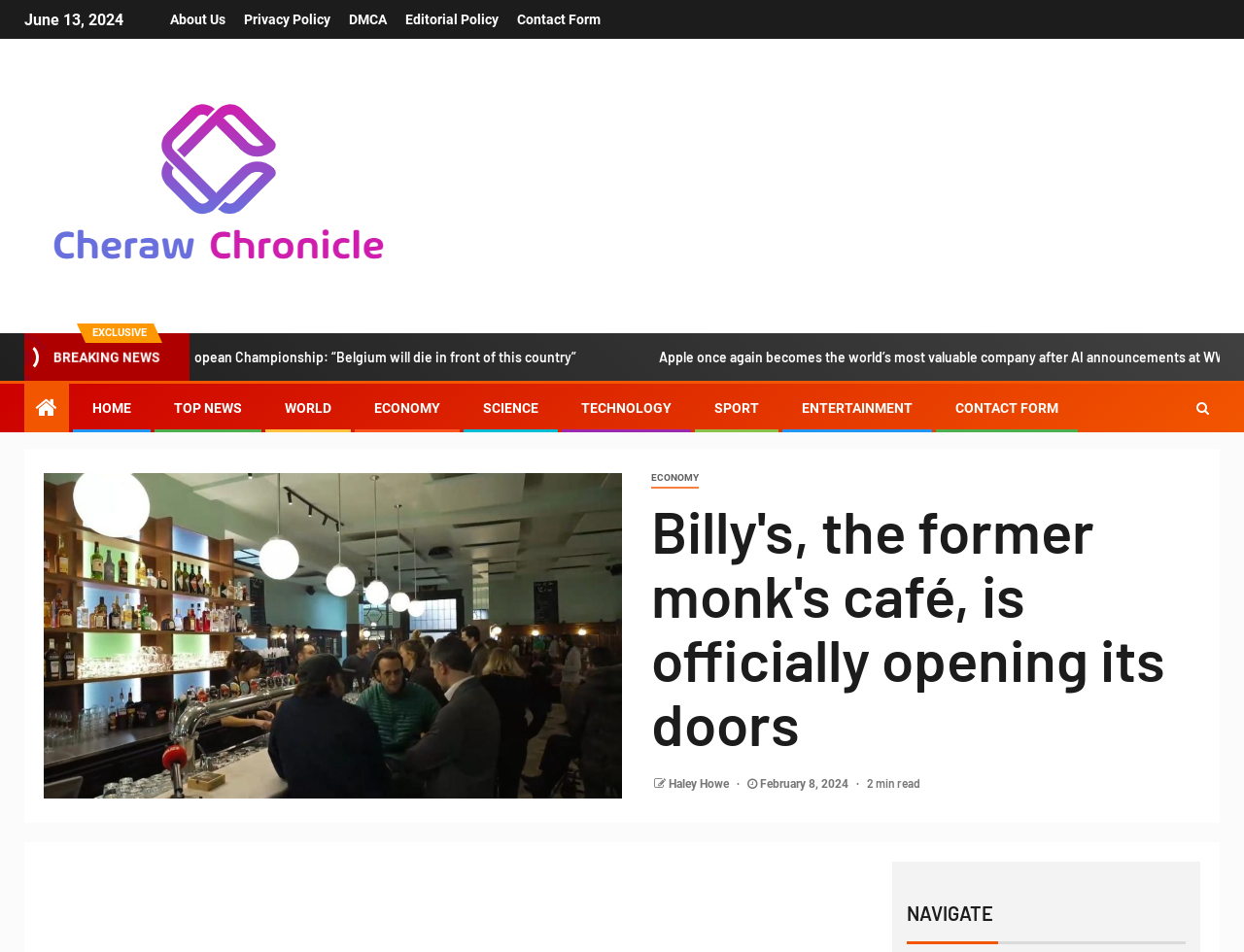Determine the bounding box coordinates for the clickable element required to fulfill the instruction: "visit home page". Provide the coordinates as four float numbers between 0 and 1, i.e., [left, top, right, bottom].

[0.074, 0.42, 0.105, 0.437]